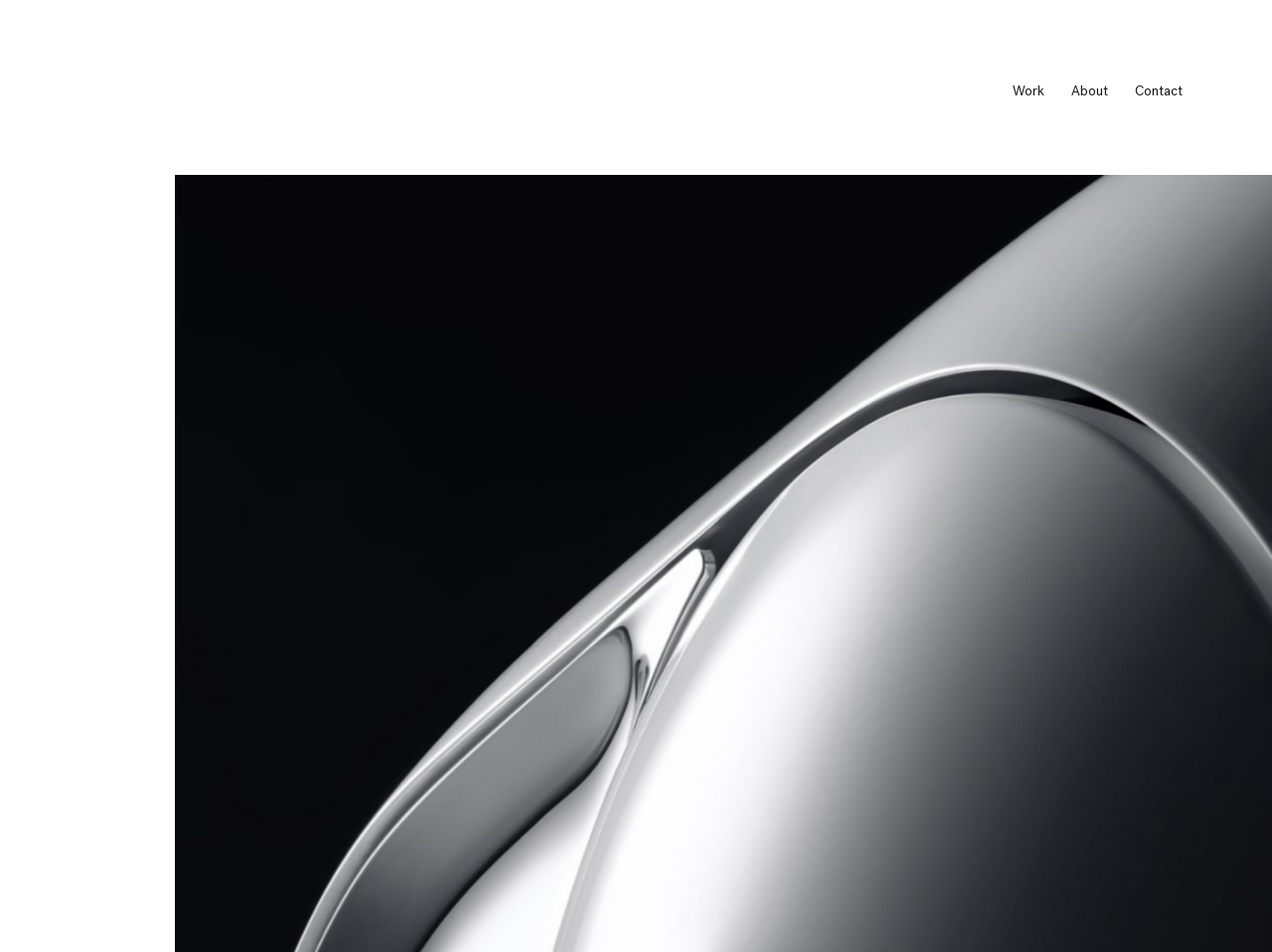Find and provide the bounding box coordinates for the UI element described with: "Contact".

[0.775, 0.594, 0.93, 0.667]